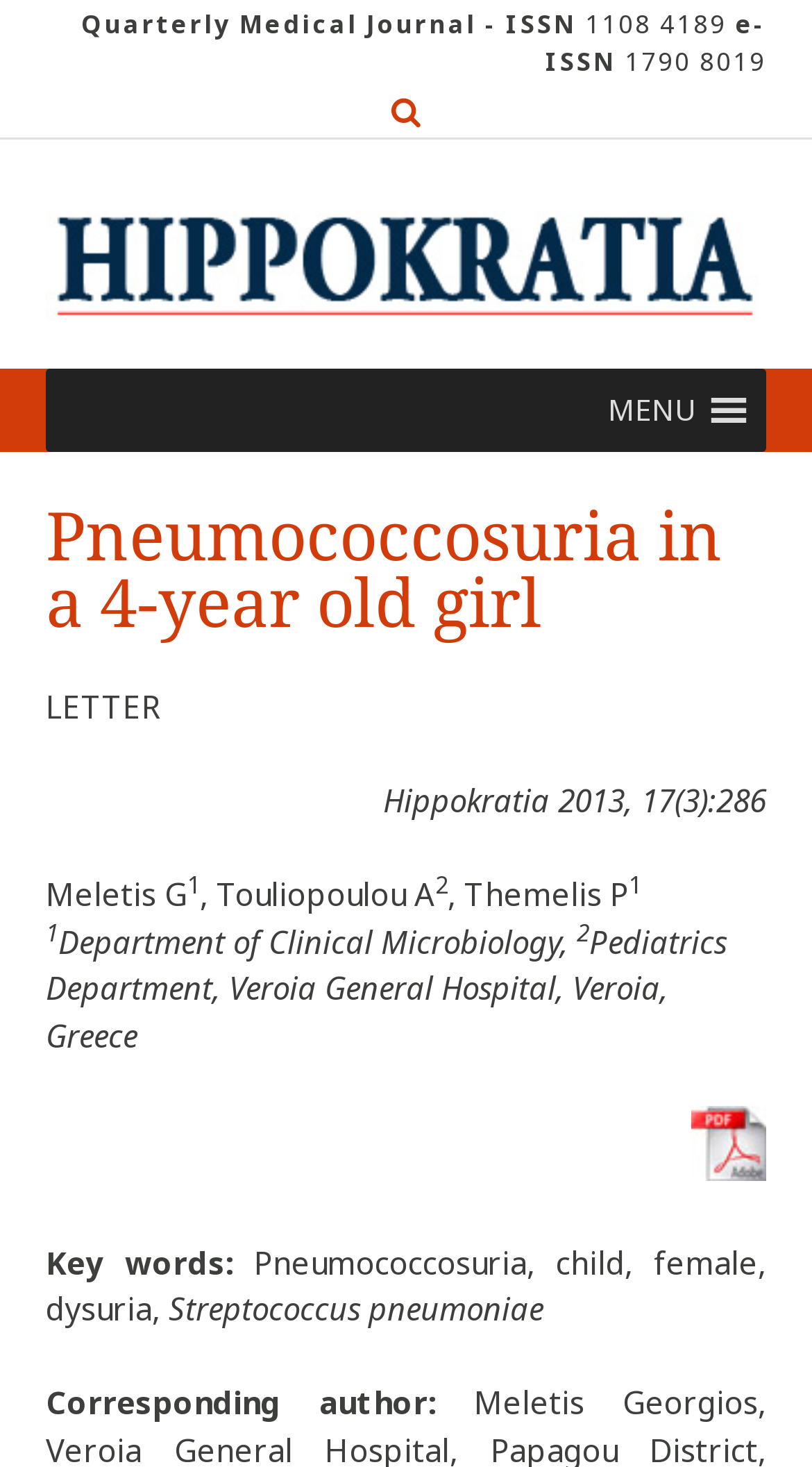Please find and give the text of the main heading on the webpage.

Pneumococcosuria in a 4-year old girl